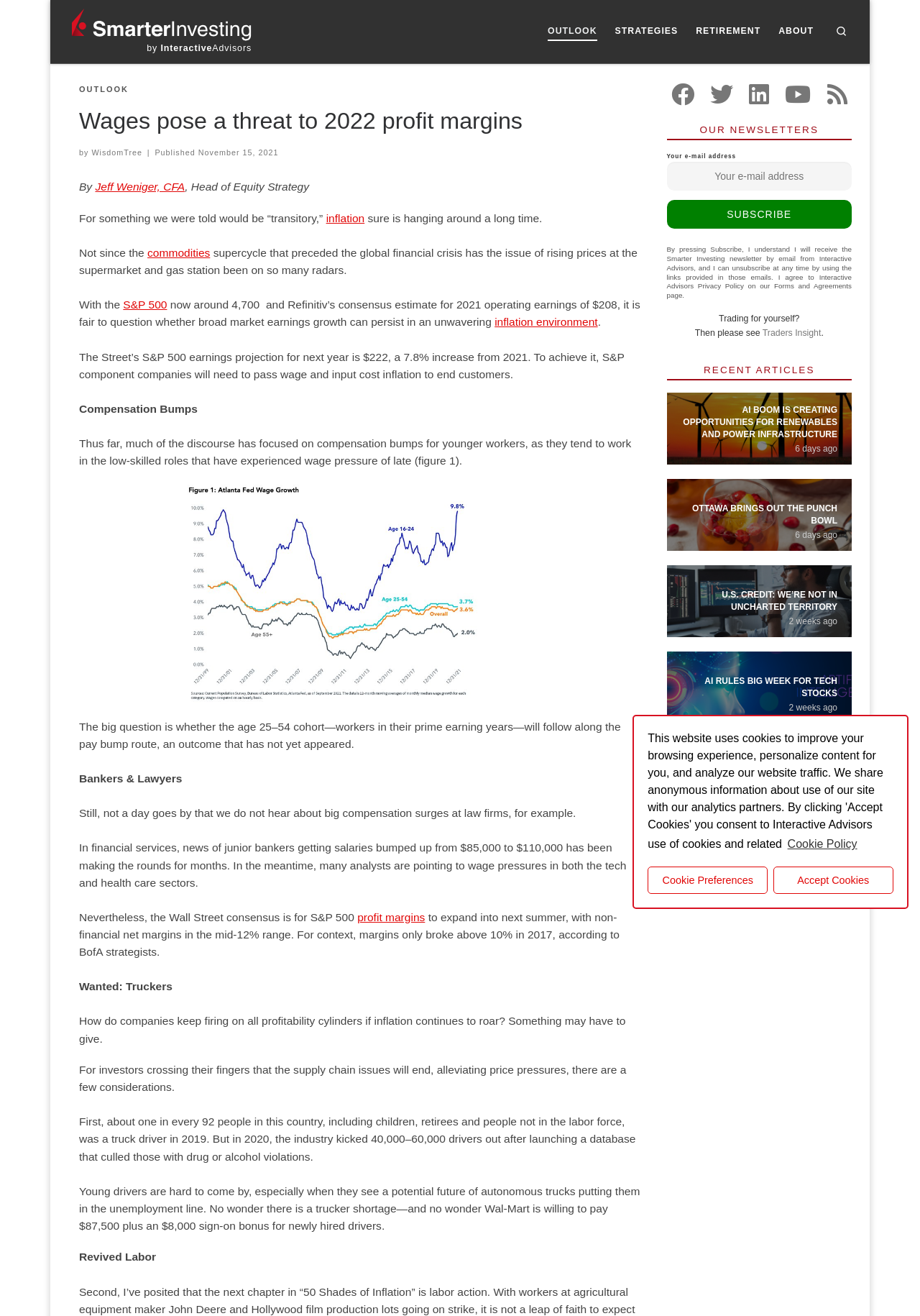Using the given element description, provide the bounding box coordinates (top-left x, top-left y, bottom-right x, bottom-right y) for the corresponding UI element in the screenshot: commodities

[0.16, 0.187, 0.228, 0.197]